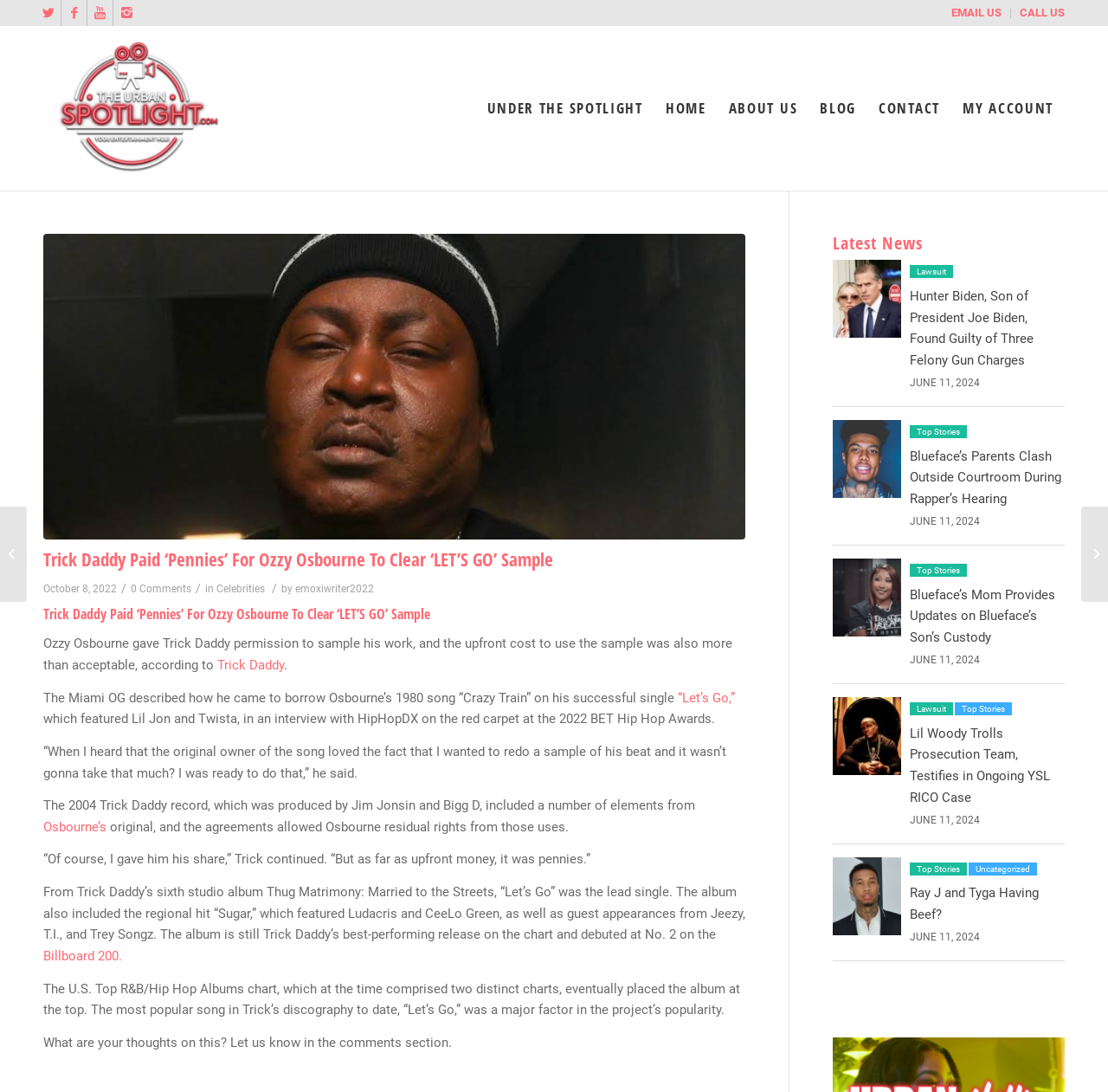What is the date of the 'Hunter Biden, Son of President Joe Biden, Found Guilty of Three Felony Gun Charges' article?
Based on the content of the image, thoroughly explain and answer the question.

I looked at the 'Latest News' section and found the article 'Hunter Biden, Son of President Joe Biden, Found Guilty of Three Felony Gun Charges', which has a date of JUNE 11, 2024.